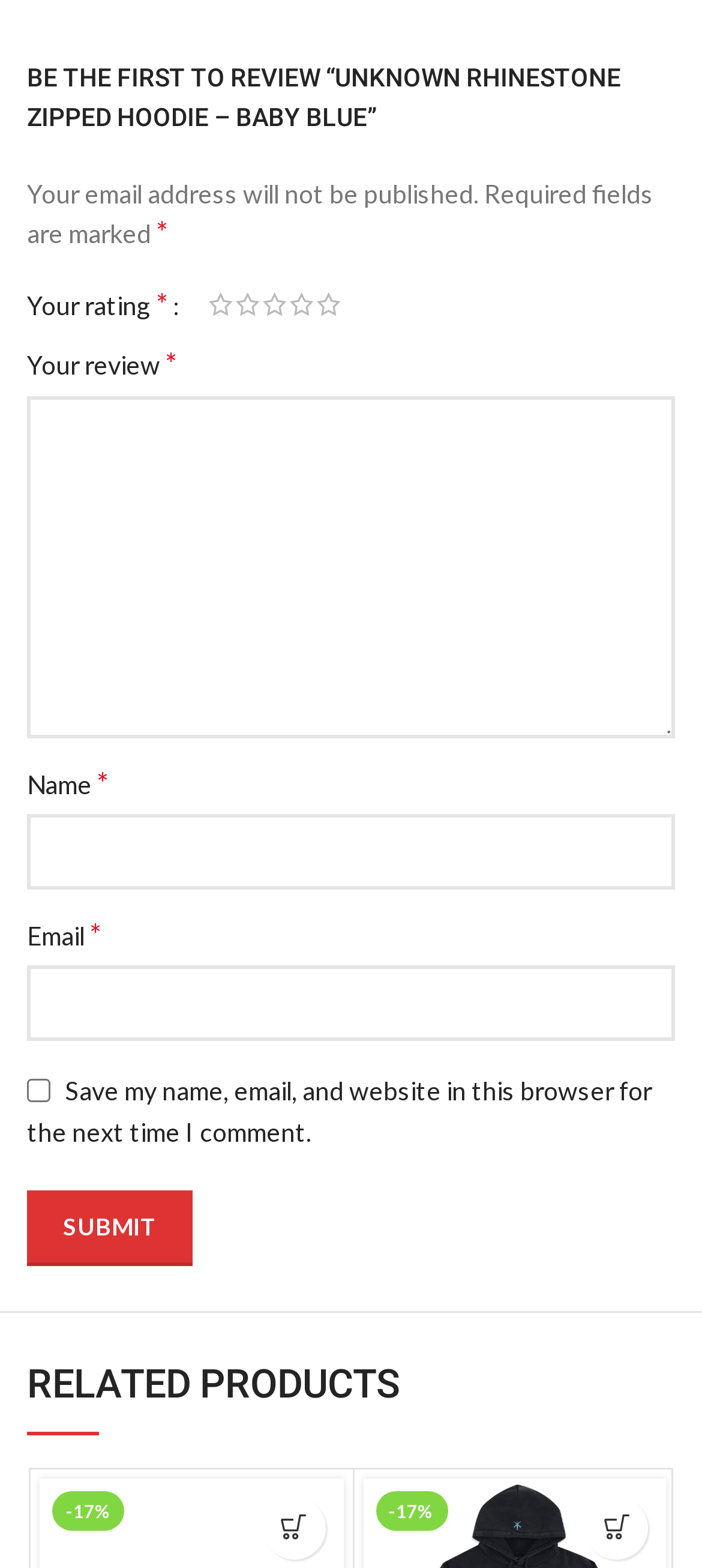From the element description 5, predict the bounding box coordinates of the UI element. The coordinates must be specified in the format (top-left x, top-left y, bottom-right x, bottom-right y) and should be within the 0 to 1 range.

[0.449, 0.186, 0.487, 0.202]